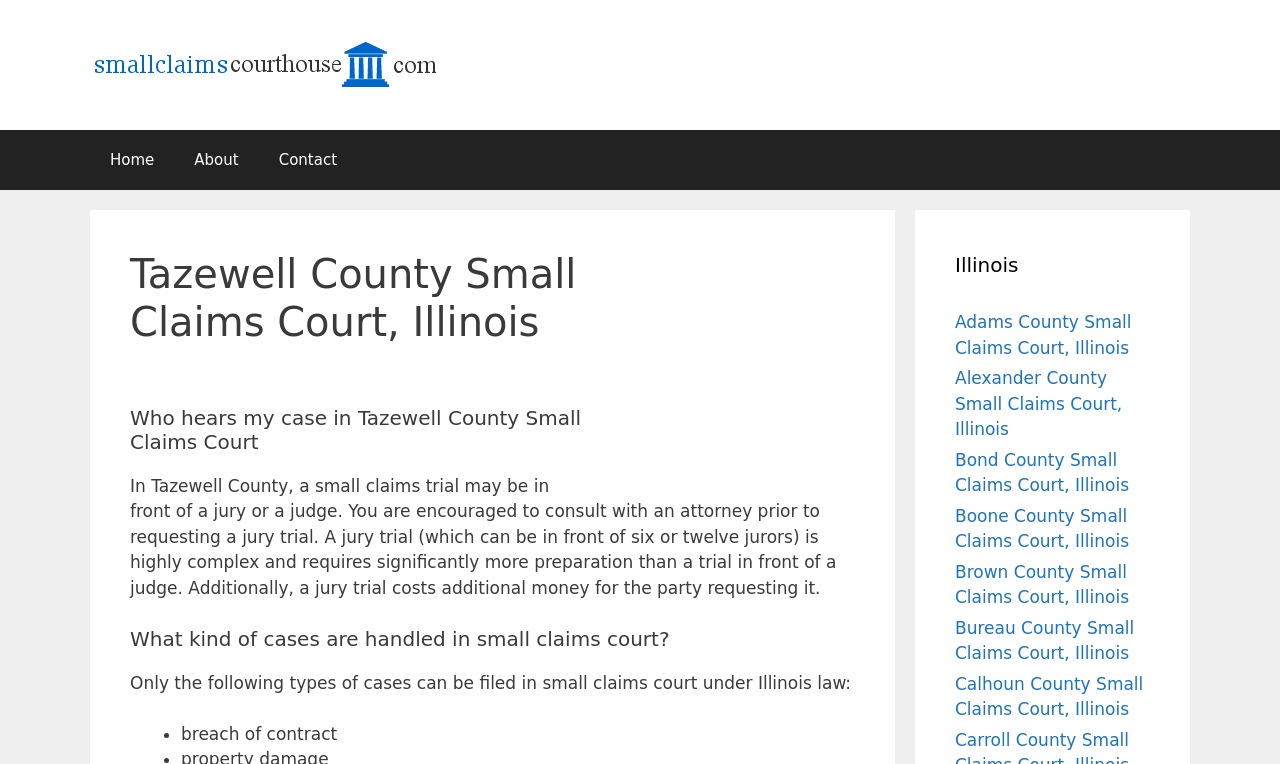Illustrate the webpage's structure and main components comprehensively.

This webpage is about Tazewell County Small Claims Court in Illinois. At the top, there is a header section with a link to "Small Claims Courthouse" accompanied by an image, and three navigation links to "Home", "About", and "Contact". 

Below the header, there is an advertisement iframe on the left side, taking up about a quarter of the page. To the right of the advertisement, there is a main content section. The title "Tazewell County Small Claims Court, Illinois" is displayed prominently, followed by a heading "Who hears my case in Tazewell County Small Claims Court". 

A paragraph of text explains the process of small claims trials in Tazewell County, including the option to have a jury trial or a trial in front of a judge. Another heading "What kind of cases are handled in small claims court?" is followed by a list of acceptable case types, including breach of contract.

On the right side of the page, there is a section with a heading "Illinois" and a list of links to small claims courts in other counties in Illinois, including Adams, Alexander, Bond, Boone, Brown, Bureau, and Calhoun counties.